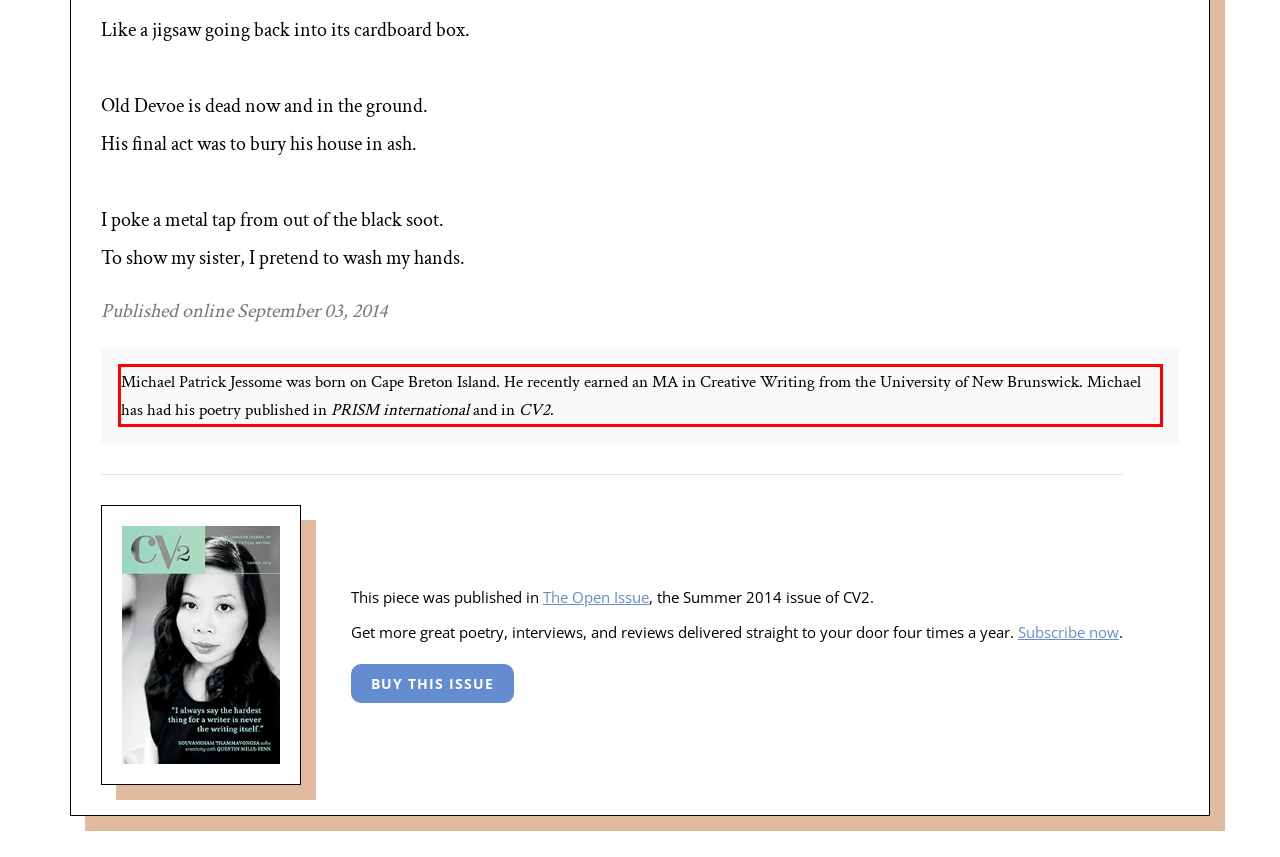By examining the provided screenshot of a webpage, recognize the text within the red bounding box and generate its text content.

Michael Patrick Jessome was born on Cape Breton Island. He recently earned an MA in Creative Writing from the University of New Brunswick. Michael has had his poetry published in PRISM international and in CV2.